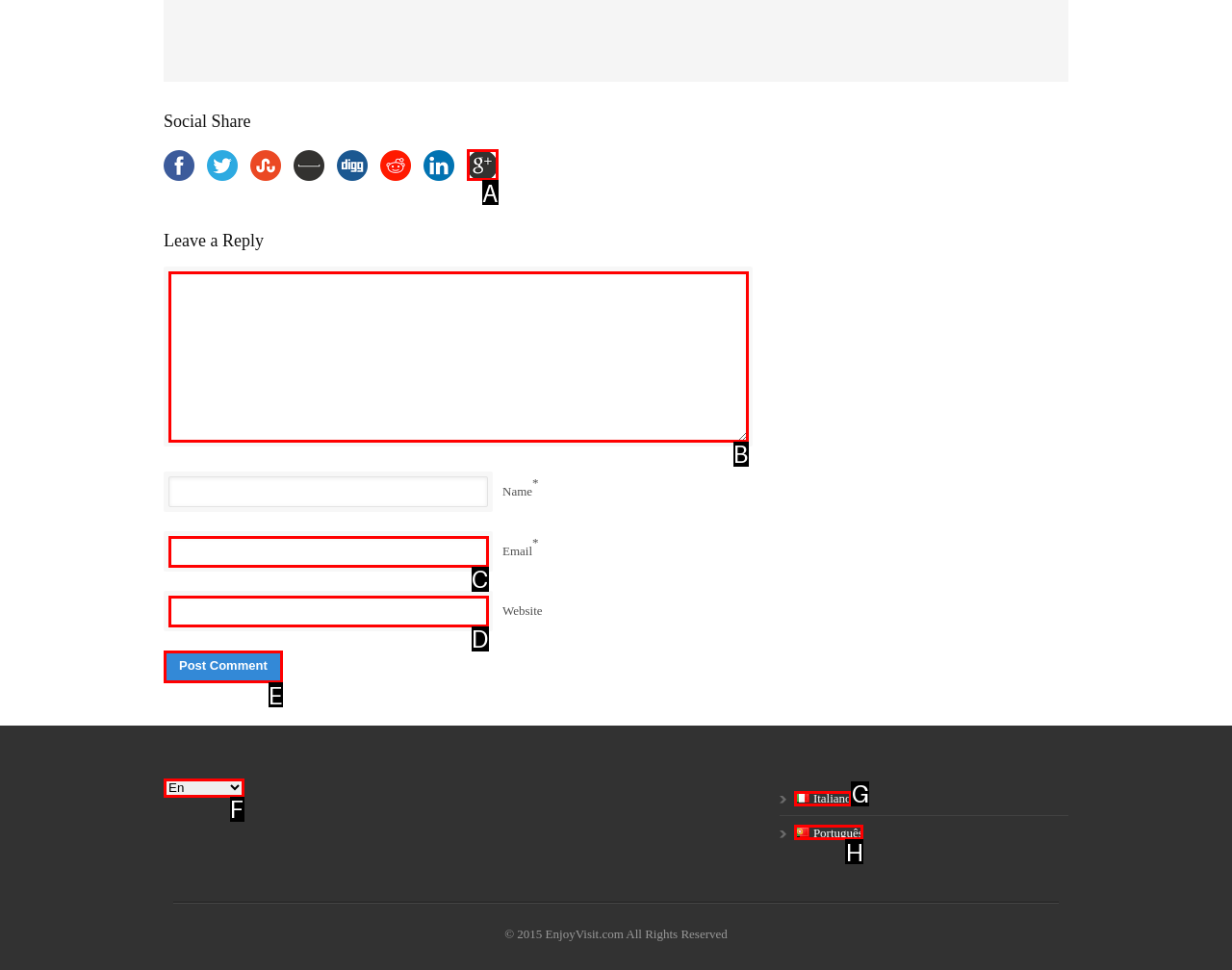Tell me which letter I should select to achieve the following goal: Post a comment
Answer with the corresponding letter from the provided options directly.

E